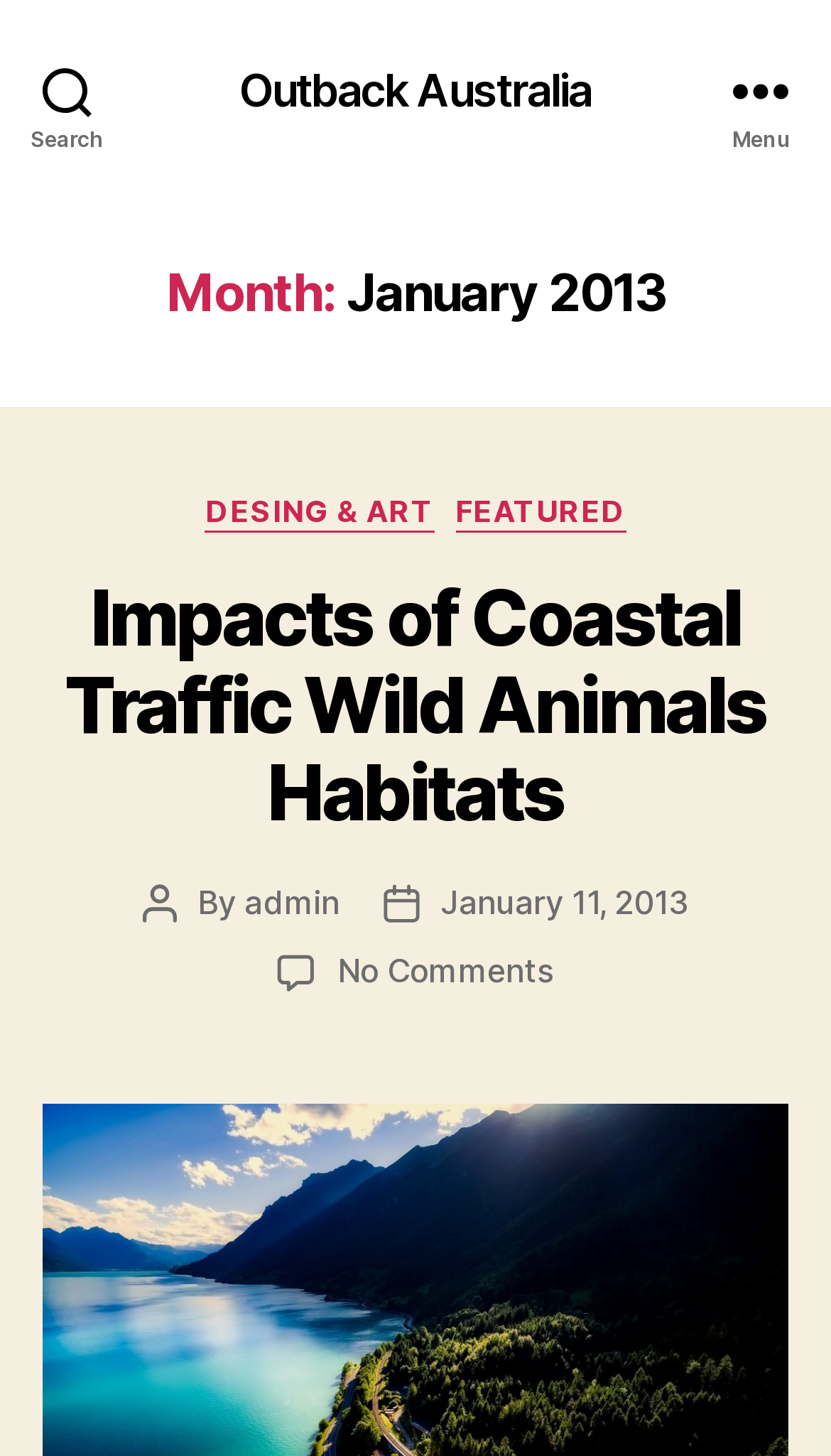How many comments are there on the post?
Using the image as a reference, deliver a detailed and thorough answer to the question.

I found the answer by looking at the link 'No Comments on Impacts of Coastal Traffic Wild Animals Habitats' which is located at the bottom of the post, indicating that there are no comments on the post.